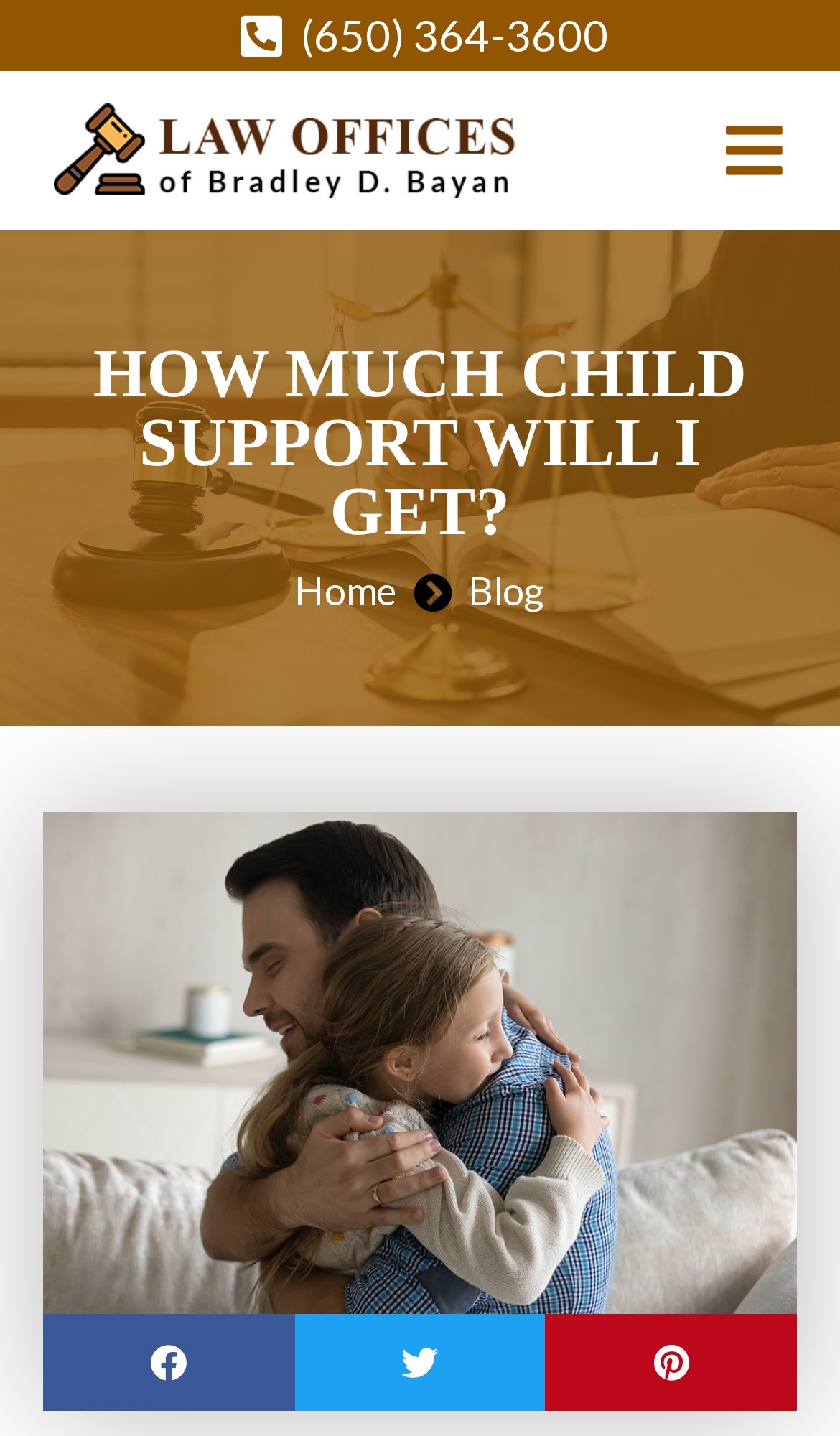What is the topic of the webpage?
Please interpret the details in the image and answer the question thoroughly.

The topic of the webpage can be inferred from the heading 'HOW MUCH CHILD SUPPORT WILL I GET?' and the image 'child support in california'.